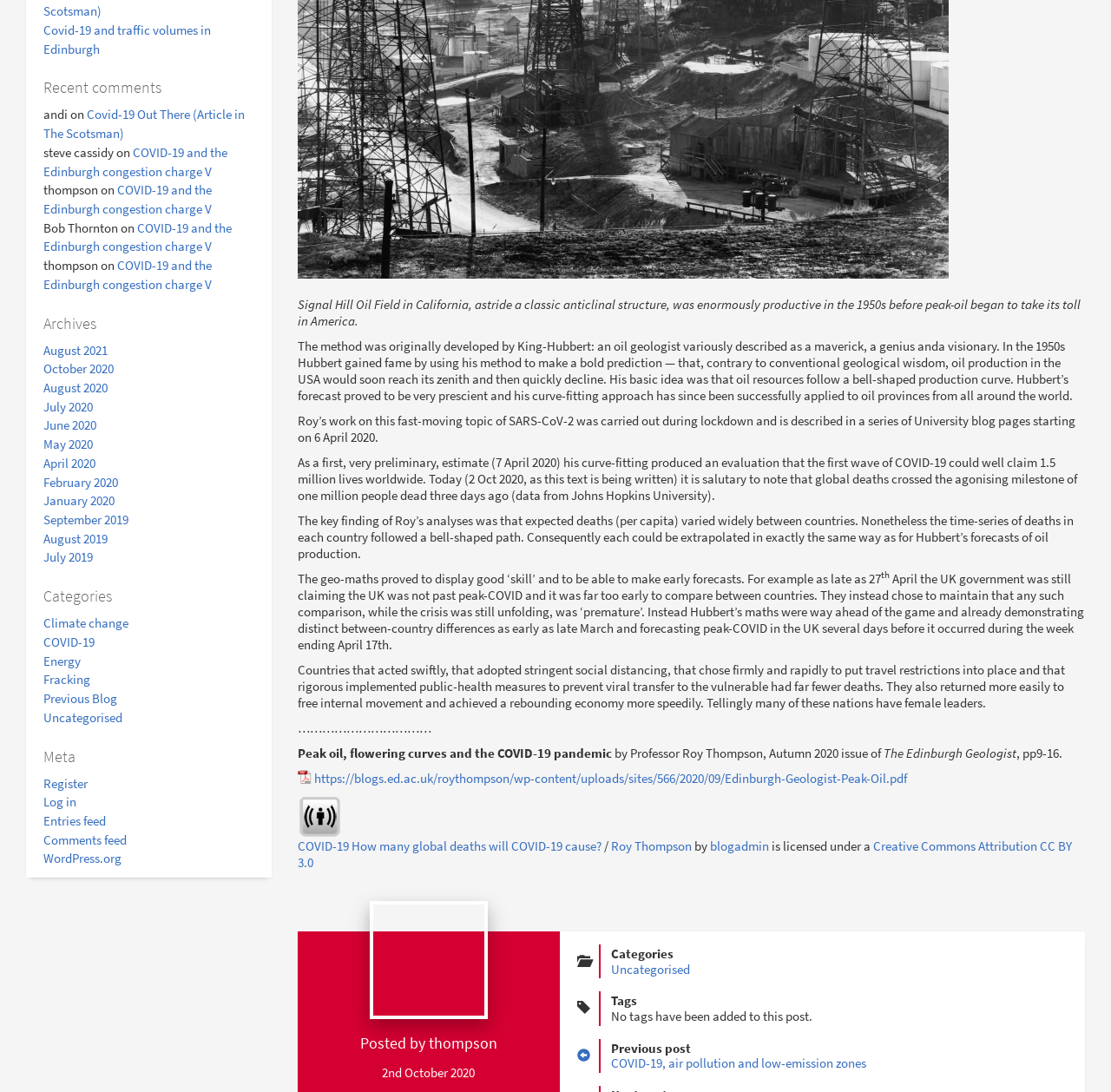Give a one-word or phrase response to the following question: What is the category of the article?

Uncategorised